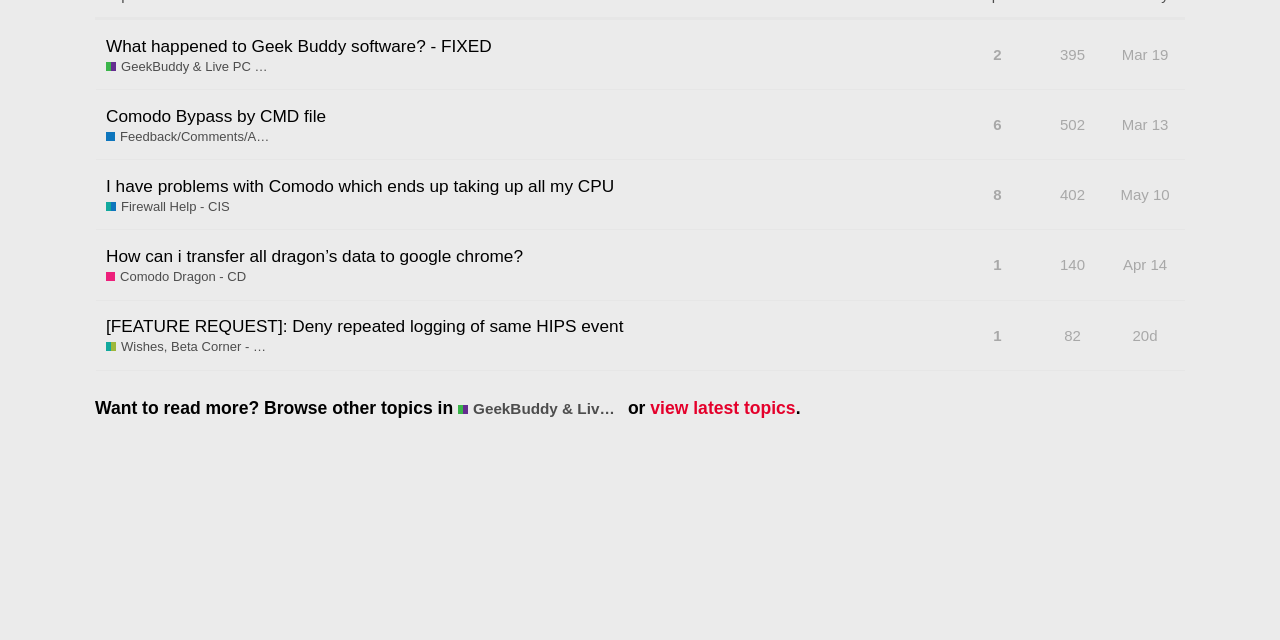Find the bounding box coordinates for the UI element whose description is: "Comodo Bypass by CMD file". The coordinates should be four float numbers between 0 and 1, in the format [left, top, right, bottom].

[0.083, 0.142, 0.255, 0.22]